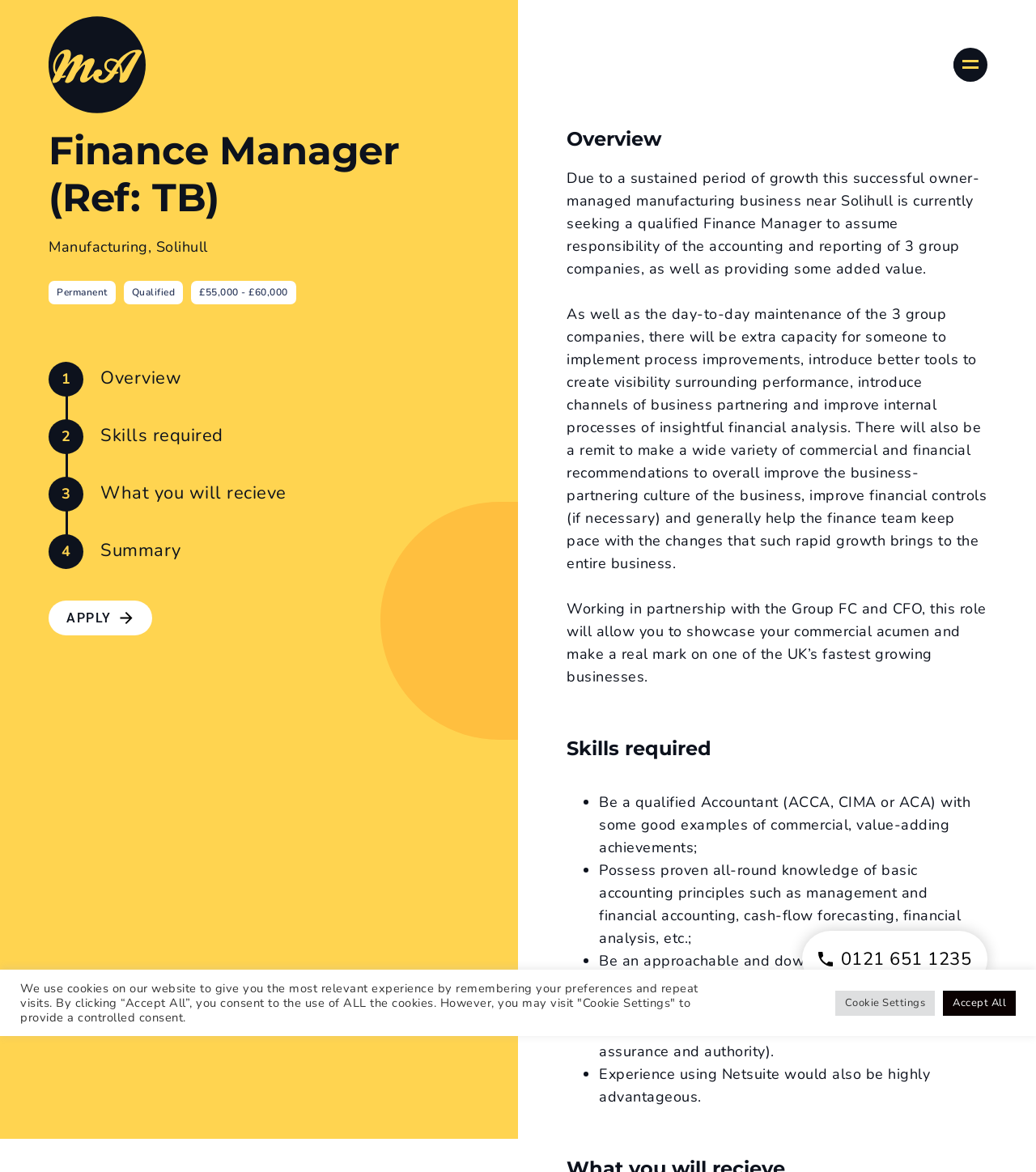What is the salary range for the job?
Make sure to answer the question with a detailed and comprehensive explanation.

The salary range for the job can be found in the StaticText element '£55,000 - £60,000' which is located below the job title, indicating that the salary range for the Finance Manager job is between £55,000 and £60,000.